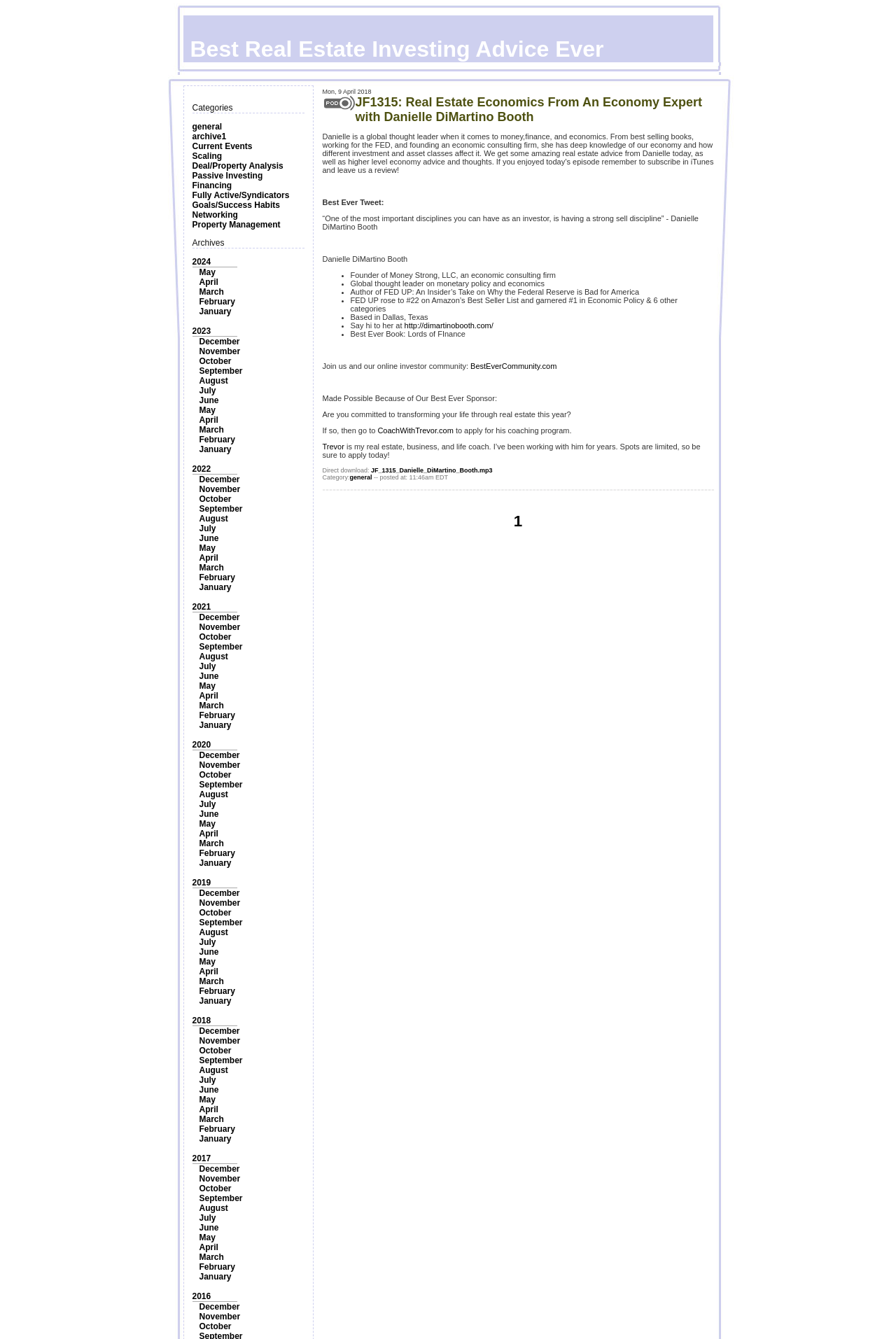Find the bounding box coordinates for the element that must be clicked to complete the instruction: "Read ENTERTAINMENT NEWS". The coordinates should be four float numbers between 0 and 1, indicated as [left, top, right, bottom].

None